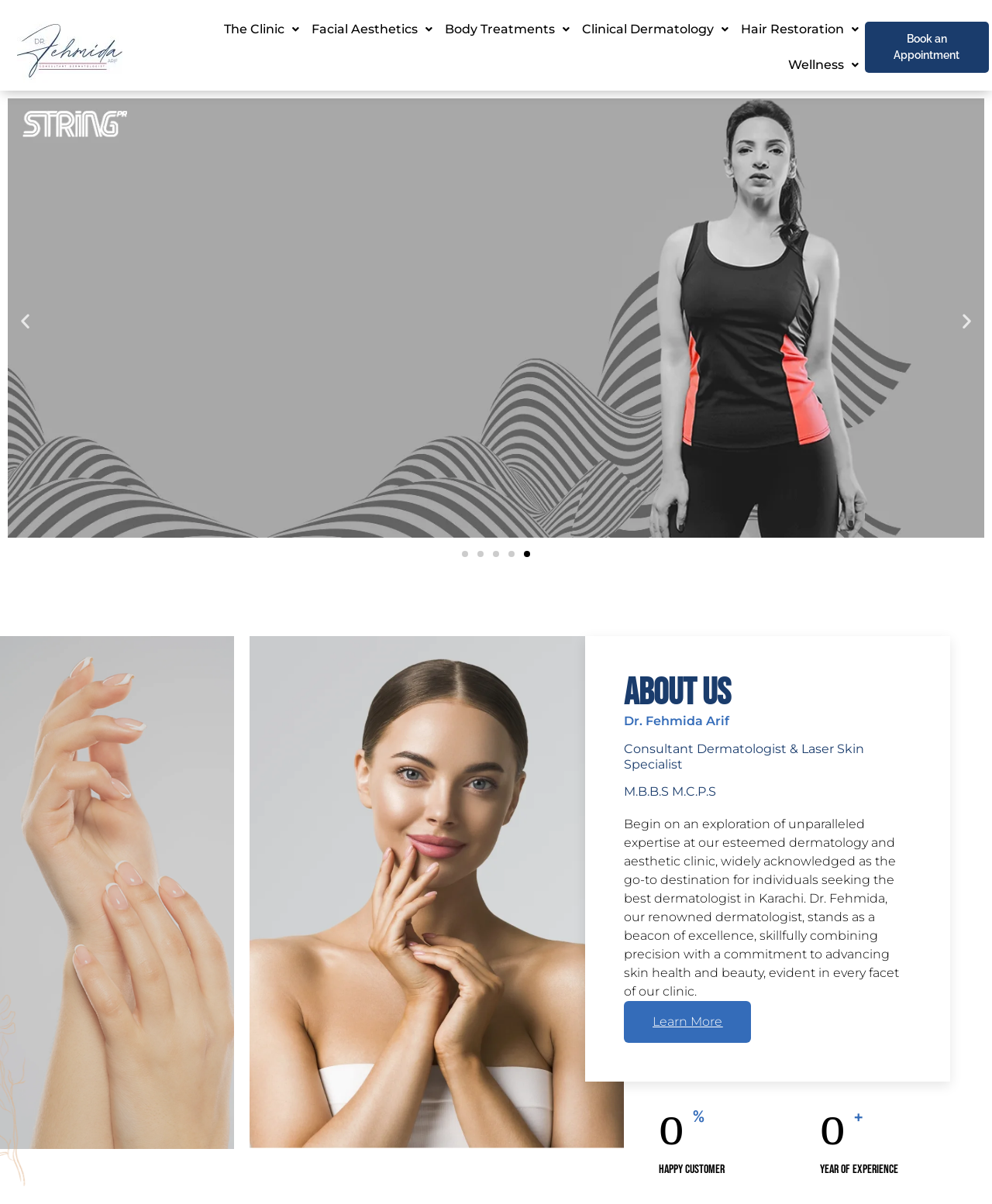Determine the bounding box coordinates (top-left x, top-left y, bottom-right x, bottom-right y) of the UI element described in the following text: Book an Appointment

[0.872, 0.018, 0.997, 0.06]